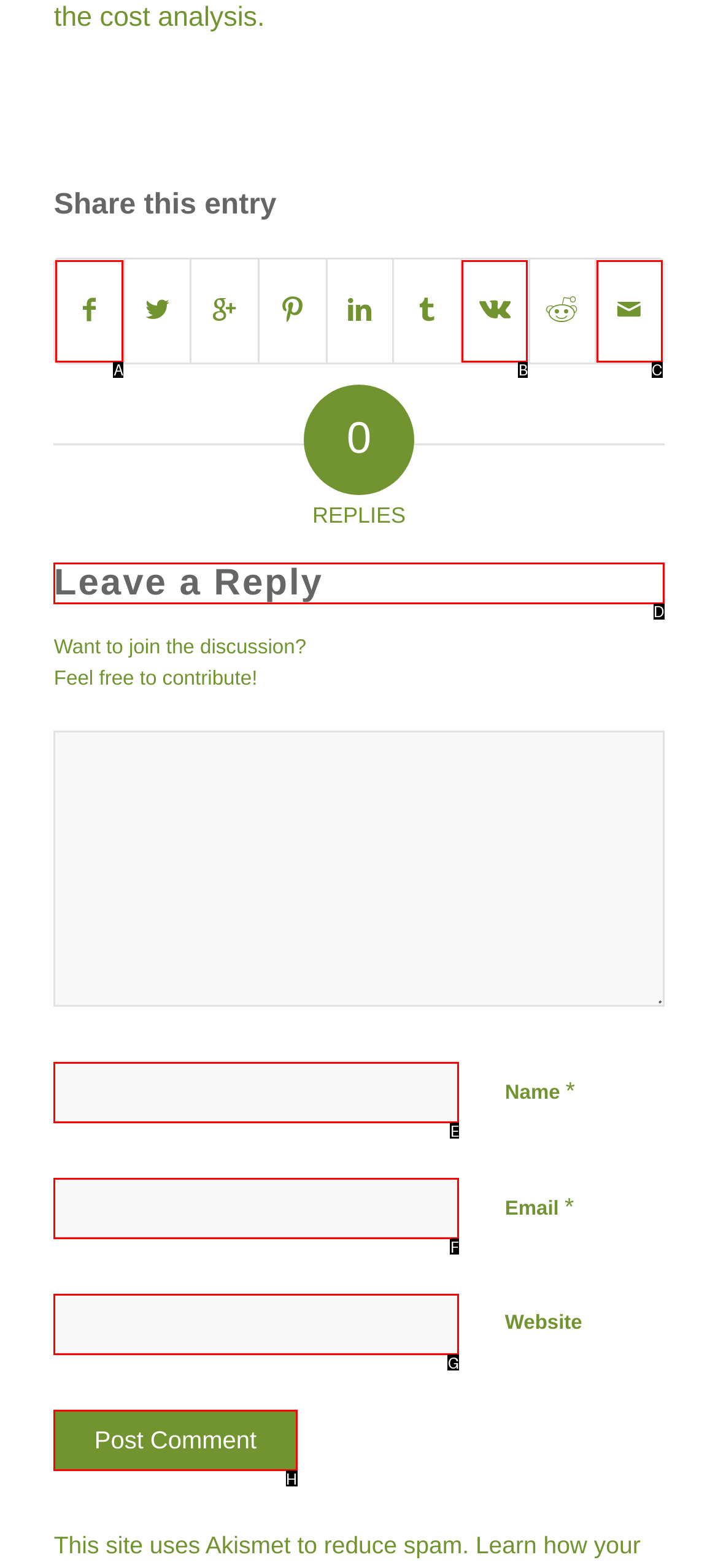Which option should be clicked to execute the task: Leave a reply?
Reply with the letter of the chosen option.

D